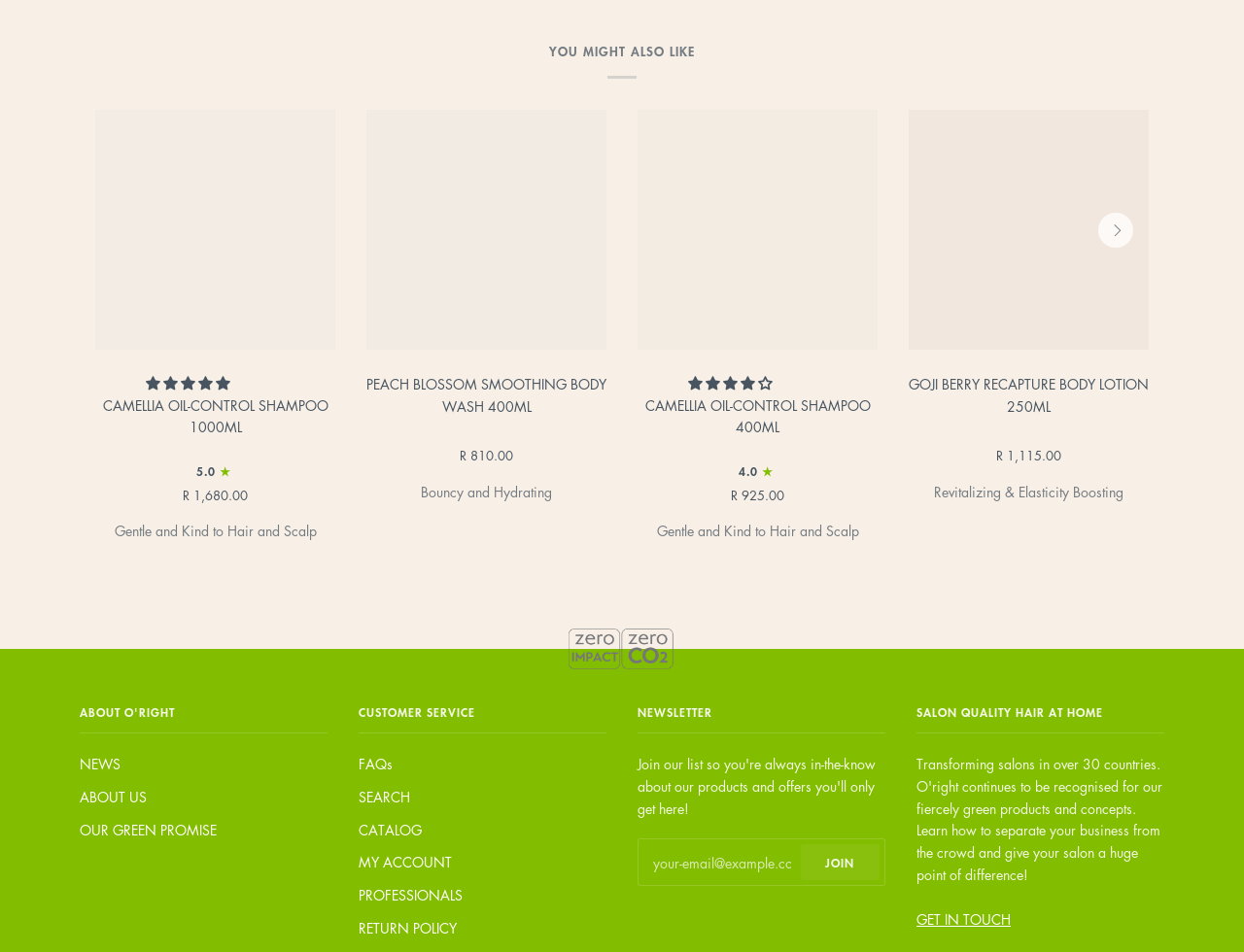What is the brand of the shampoo products?
Please provide a comprehensive answer based on the information in the image.

Based on the webpage, I can see that the brand of the shampoo products is O'right, which is mentioned in the link 'O'right South Africa' and also appears in the images of the shampoo products.